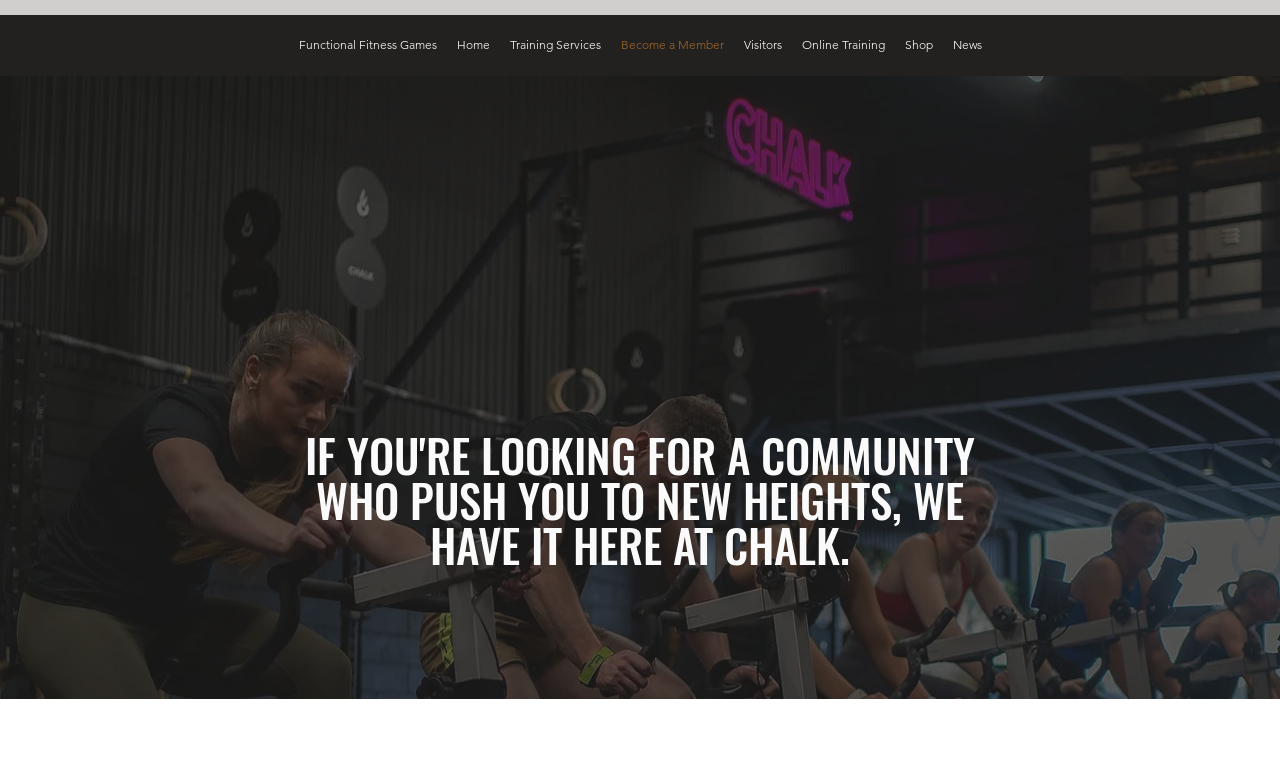Identify the bounding box for the UI element that is described as follows: "Training Services".

[0.39, 0.038, 0.477, 0.077]